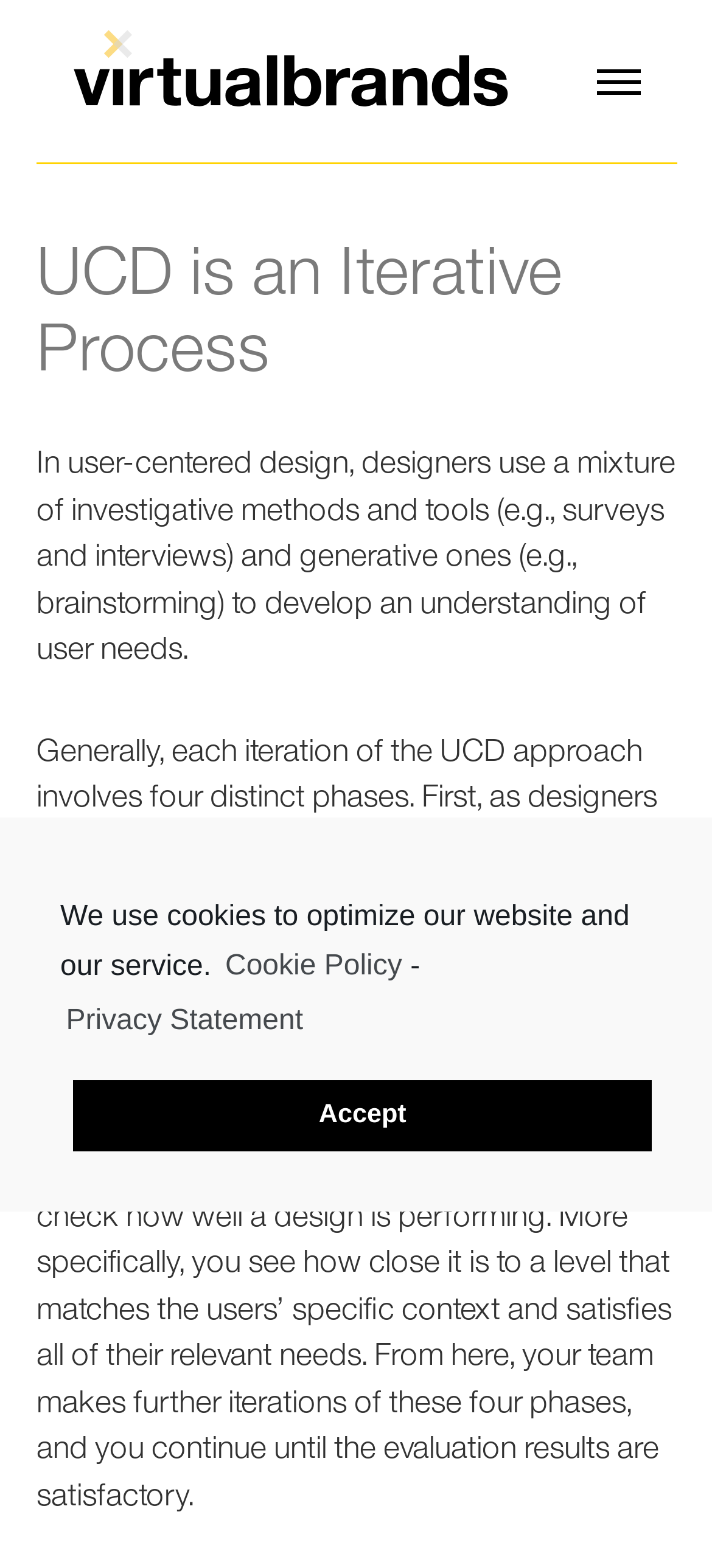Extract the bounding box coordinates of the UI element described by: "Accept". The coordinates should include four float numbers ranging from 0 to 1, e.g., [left, top, right, bottom].

[0.103, 0.688, 0.915, 0.734]